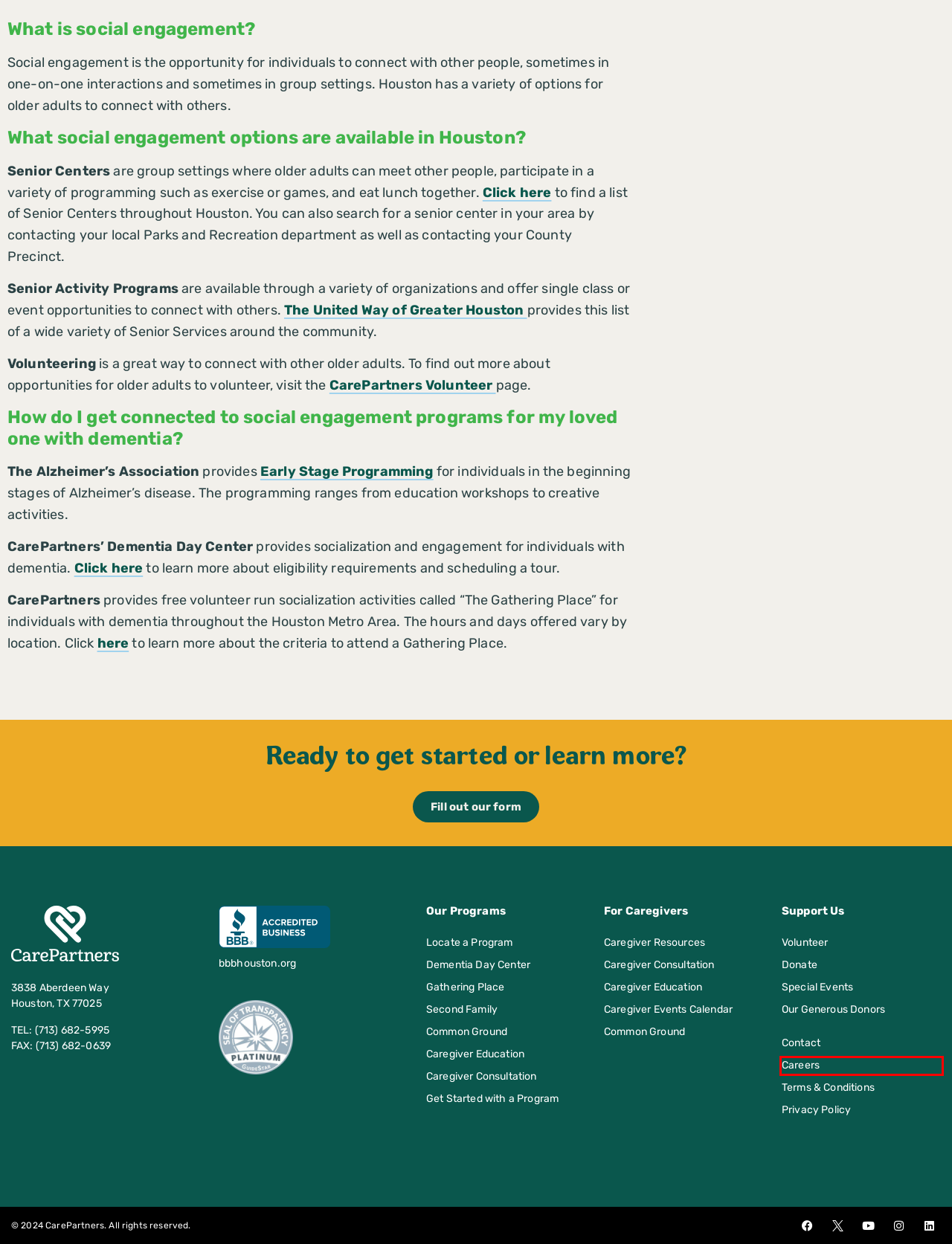Examine the screenshot of a webpage with a red bounding box around a UI element. Your task is to identify the webpage description that best corresponds to the new webpage after clicking the specified element. The given options are:
A. Our Generous Donors - CarePartners
B. Special Events for Caregiver Support | CarePartners Texas
C. Elder Helpers Volunteer with CarePartners Texas
D. Common Ground Program at CarePartners
E. Terms & Conditions - CarePartners Texas Caregiver Support
F. Caregiver Consultation - CarePartners
G. Second Family Caregiver Program at CarePartners Texas
H. Jobs with CarePartners Texas | Caregiver Support

H